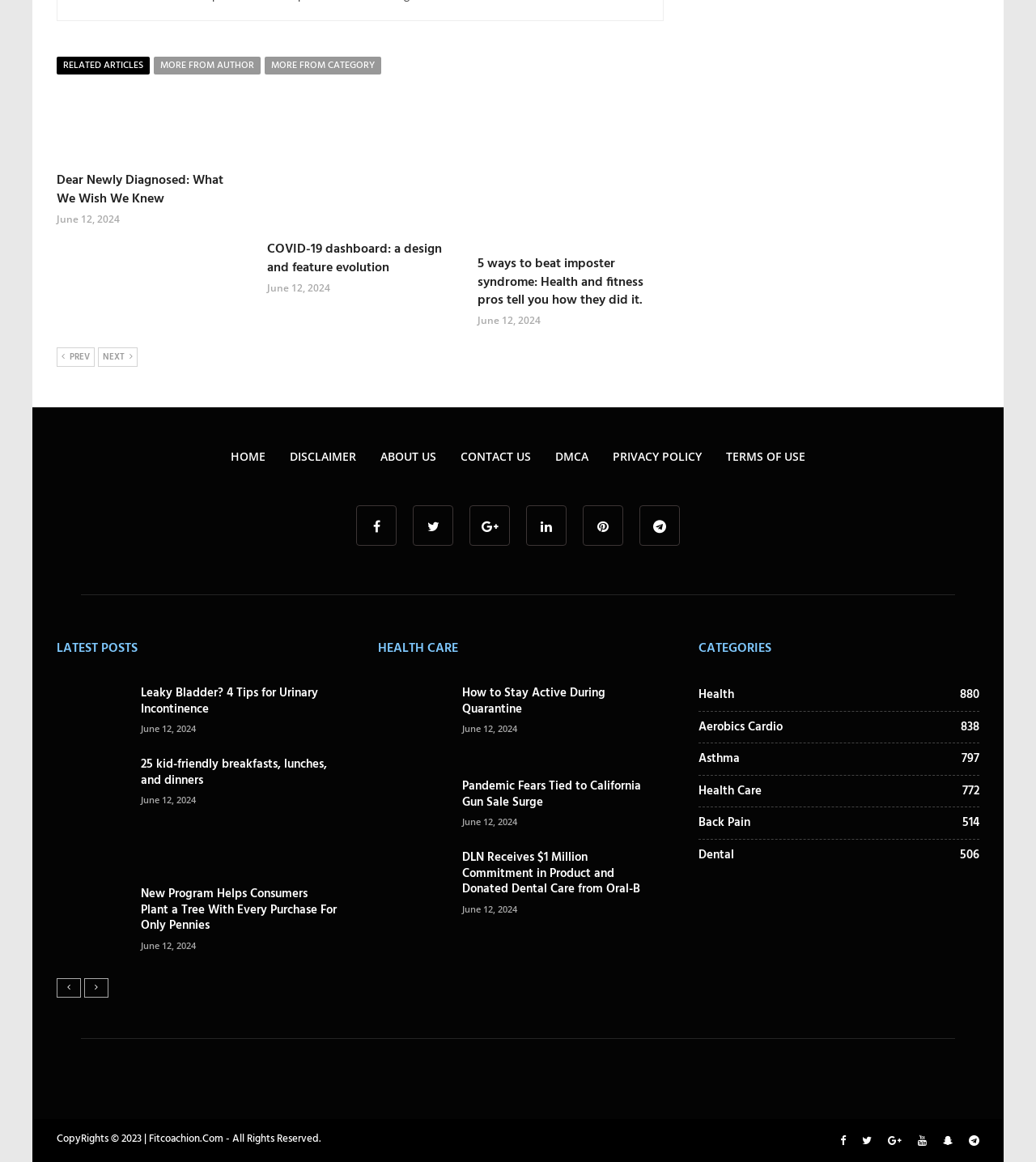Find and provide the bounding box coordinates for the UI element described here: "Home". The coordinates should be given as four float numbers between 0 and 1: [left, top, right, bottom].

[0.223, 0.386, 0.256, 0.4]